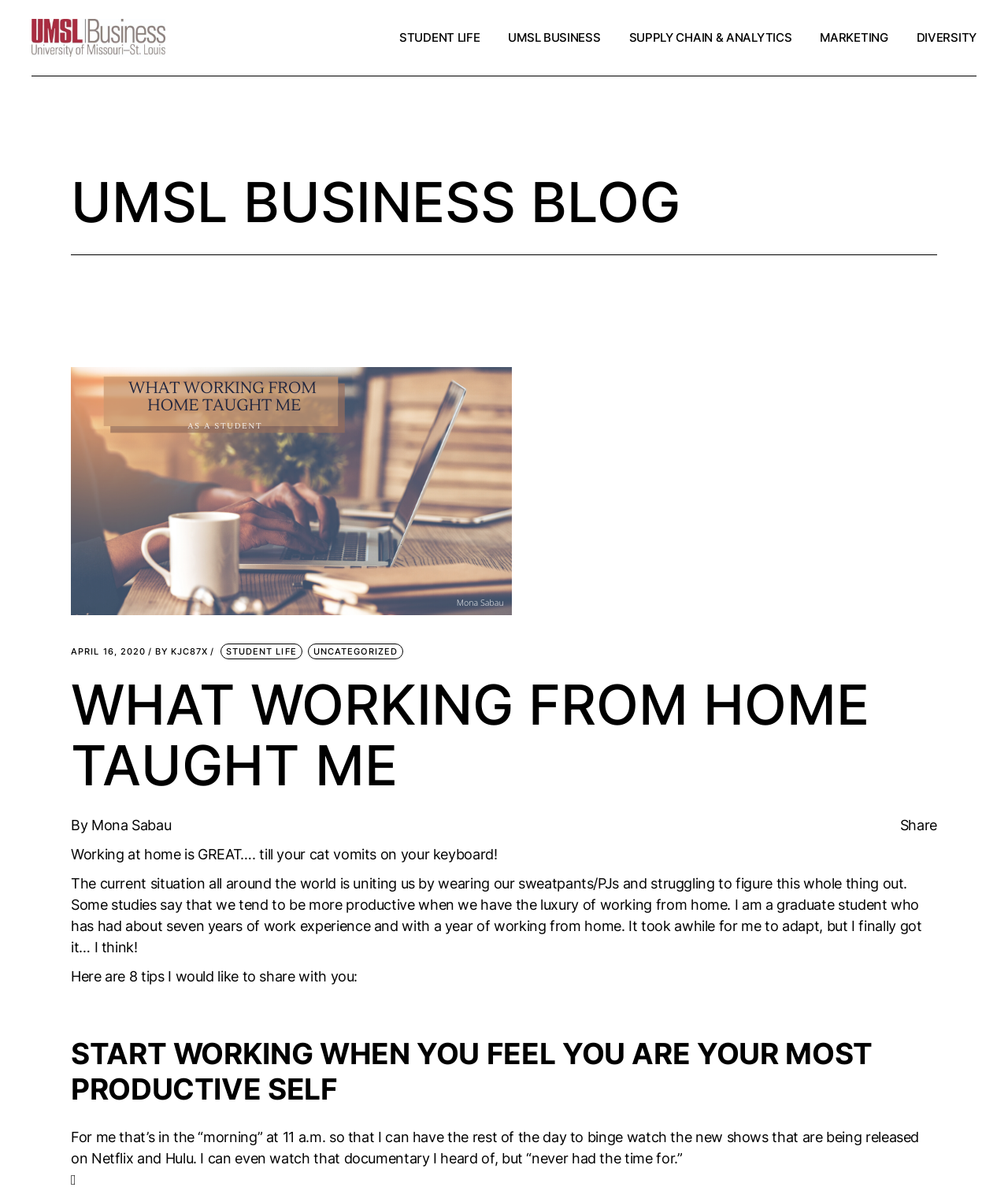Give a concise answer using only one word or phrase for this question:
How many tips does the author share?

8